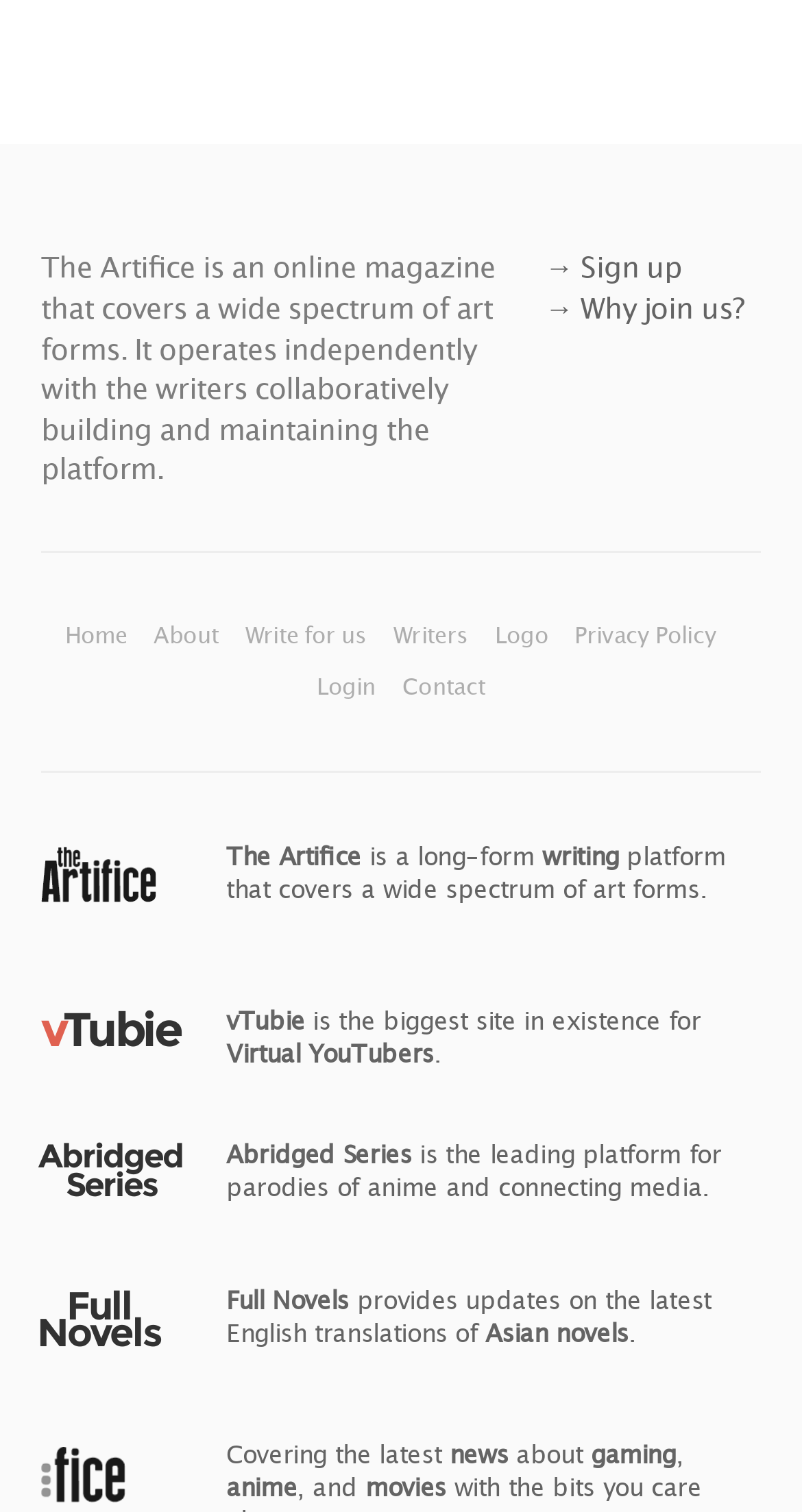Please find the bounding box coordinates in the format (top-left x, top-left y, bottom-right x, bottom-right y) for the given element description. Ensure the coordinates are floating point numbers between 0 and 1. Description: → Why join us?

[0.679, 0.192, 0.928, 0.215]